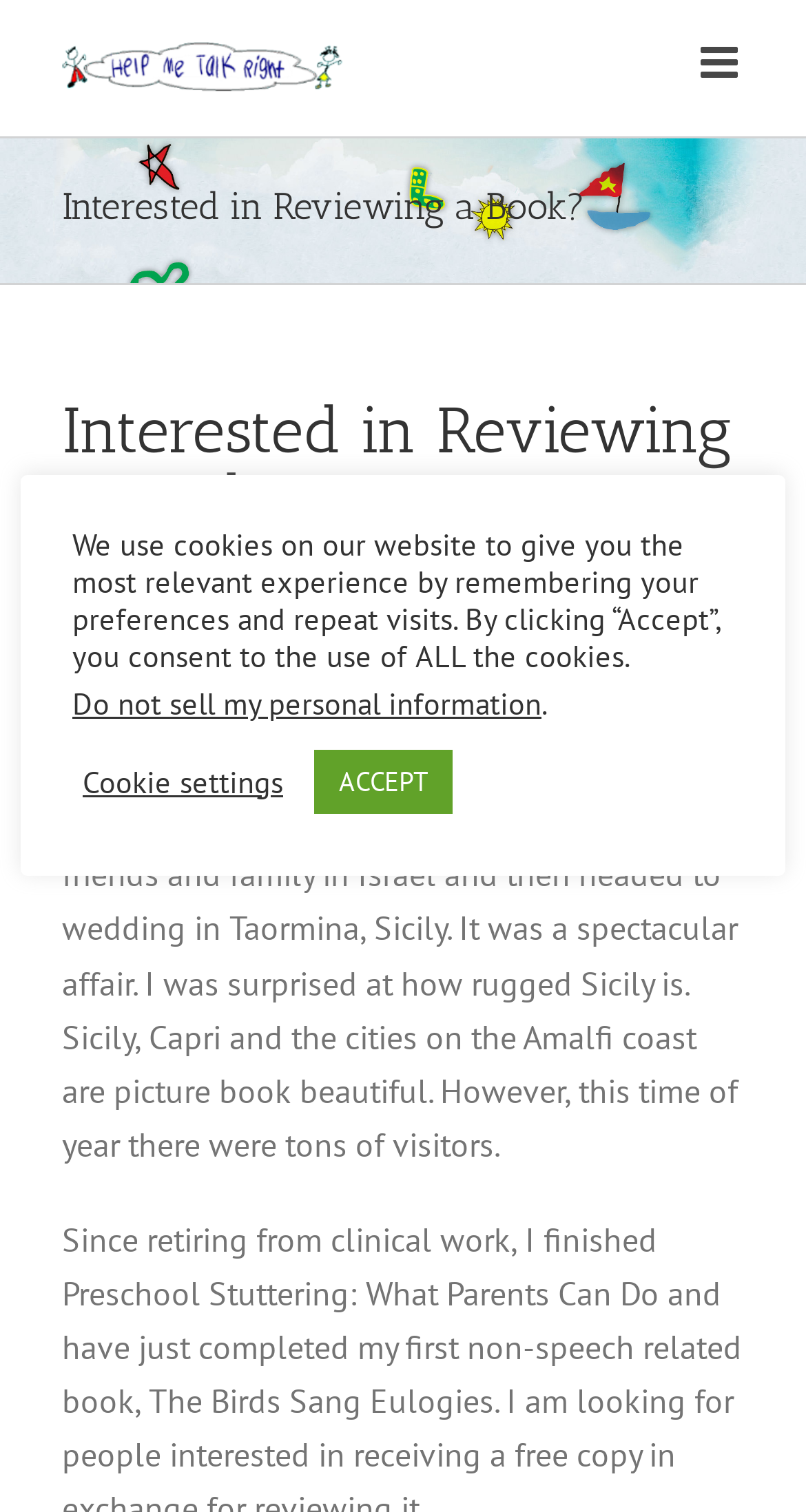What type of content is the website related to?
From the image, provide a succinct answer in one word or a short phrase.

Book reviewing